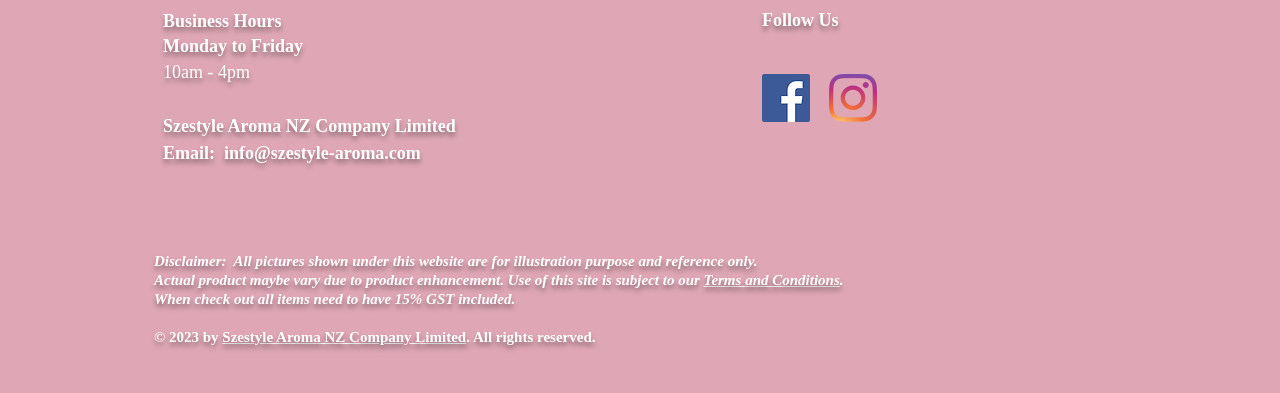Answer the question in one word or a short phrase:
What is the company's email address?

info@szestyle-aroma.com